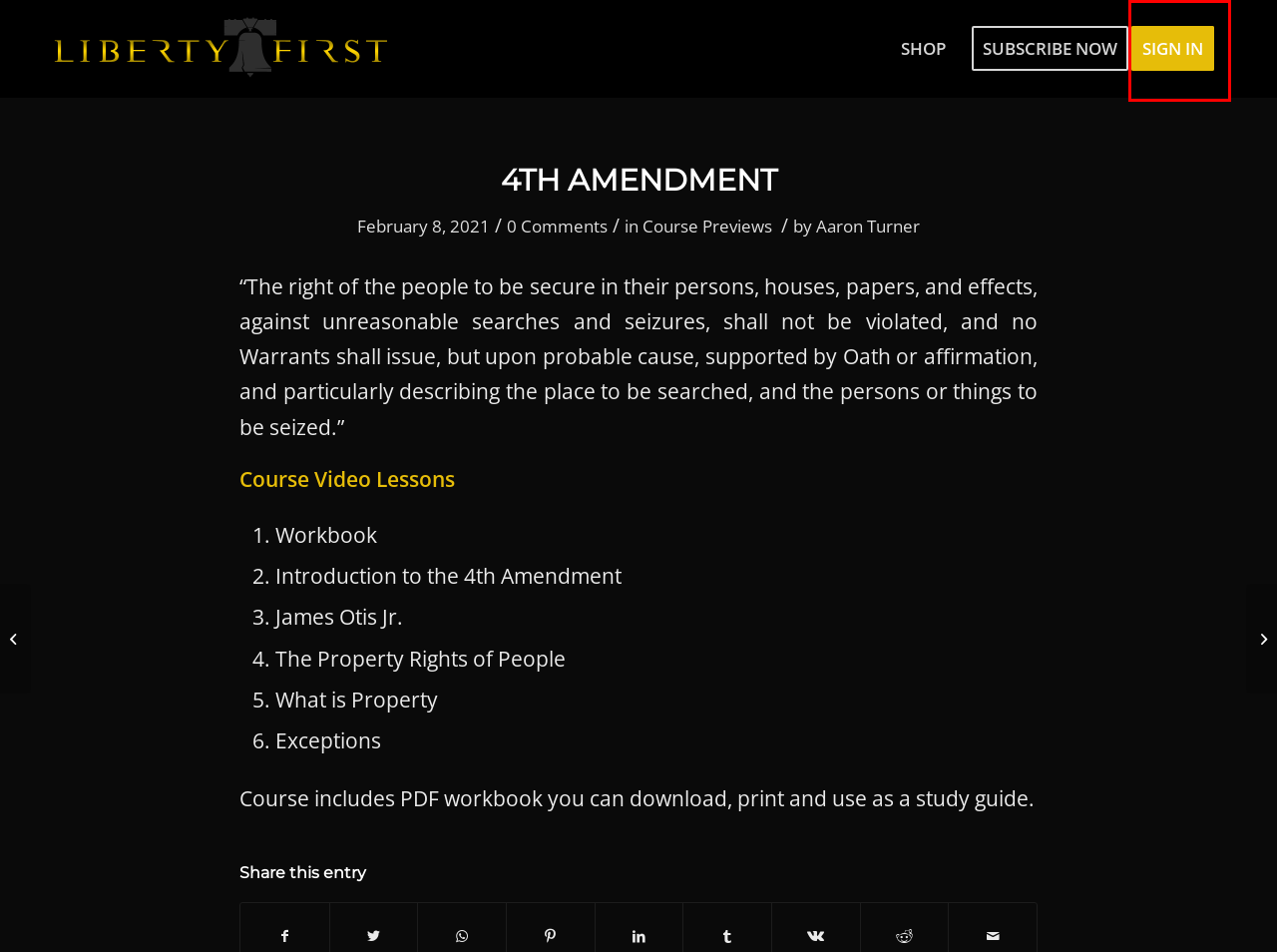You are given a screenshot of a webpage with a red bounding box around an element. Choose the most fitting webpage description for the page that appears after clicking the element within the red bounding box. Here are the candidates:
A. Log In ‹ LFS — WordPress
B. Course Previews – LFS
C. SUBSCRIBE NOW – LFS
D. 2nd Amendment – The Right to Keep and Bear Arms – LFS
E. Religious Liberty – LFS
F. Aaron Turner – LFS
G. Log In – LFS
H. Official Shop
 – Krisannehall.com

G